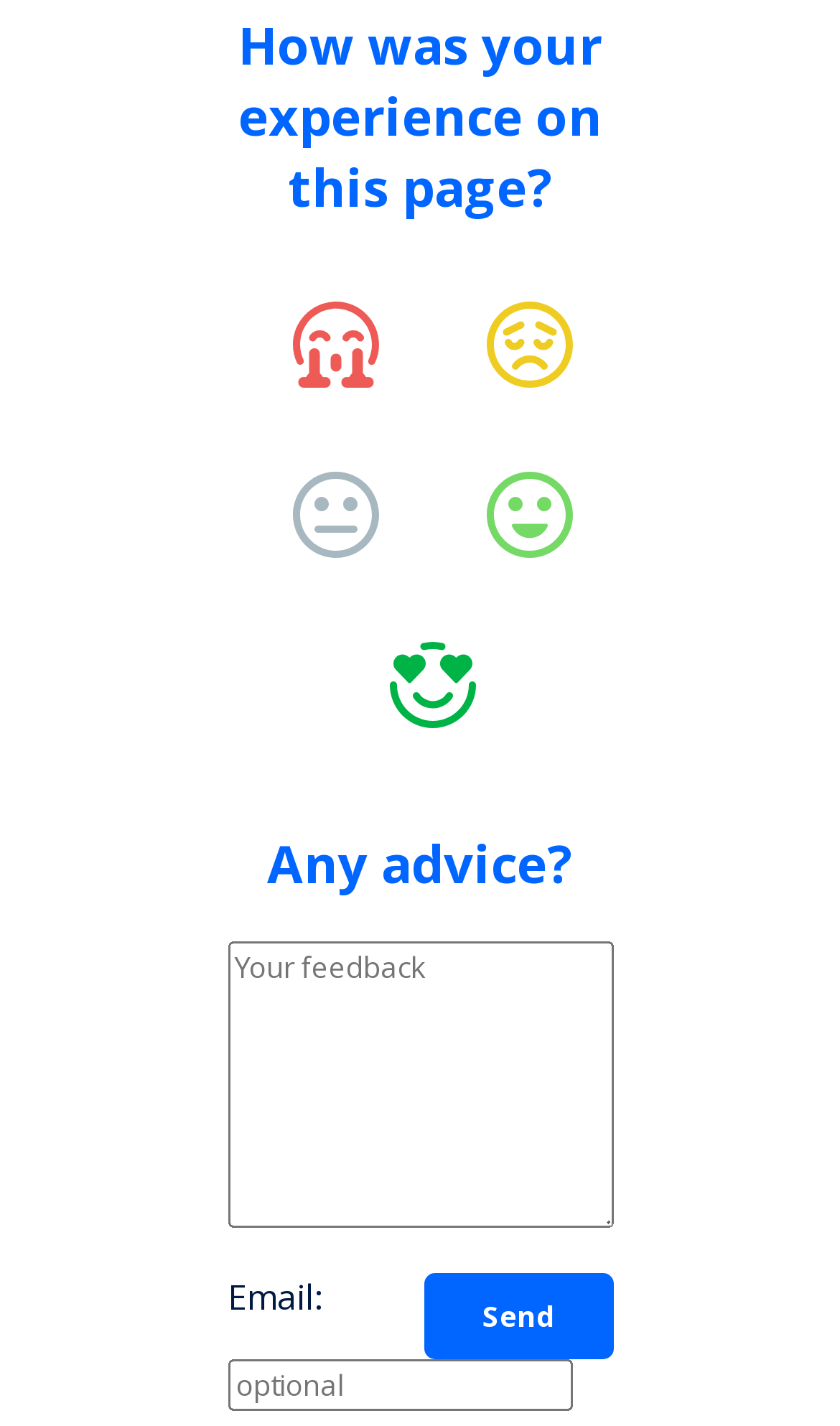What is the purpose of the textbox at the bottom? Refer to the image and provide a one-word or short phrase answer.

To enter email